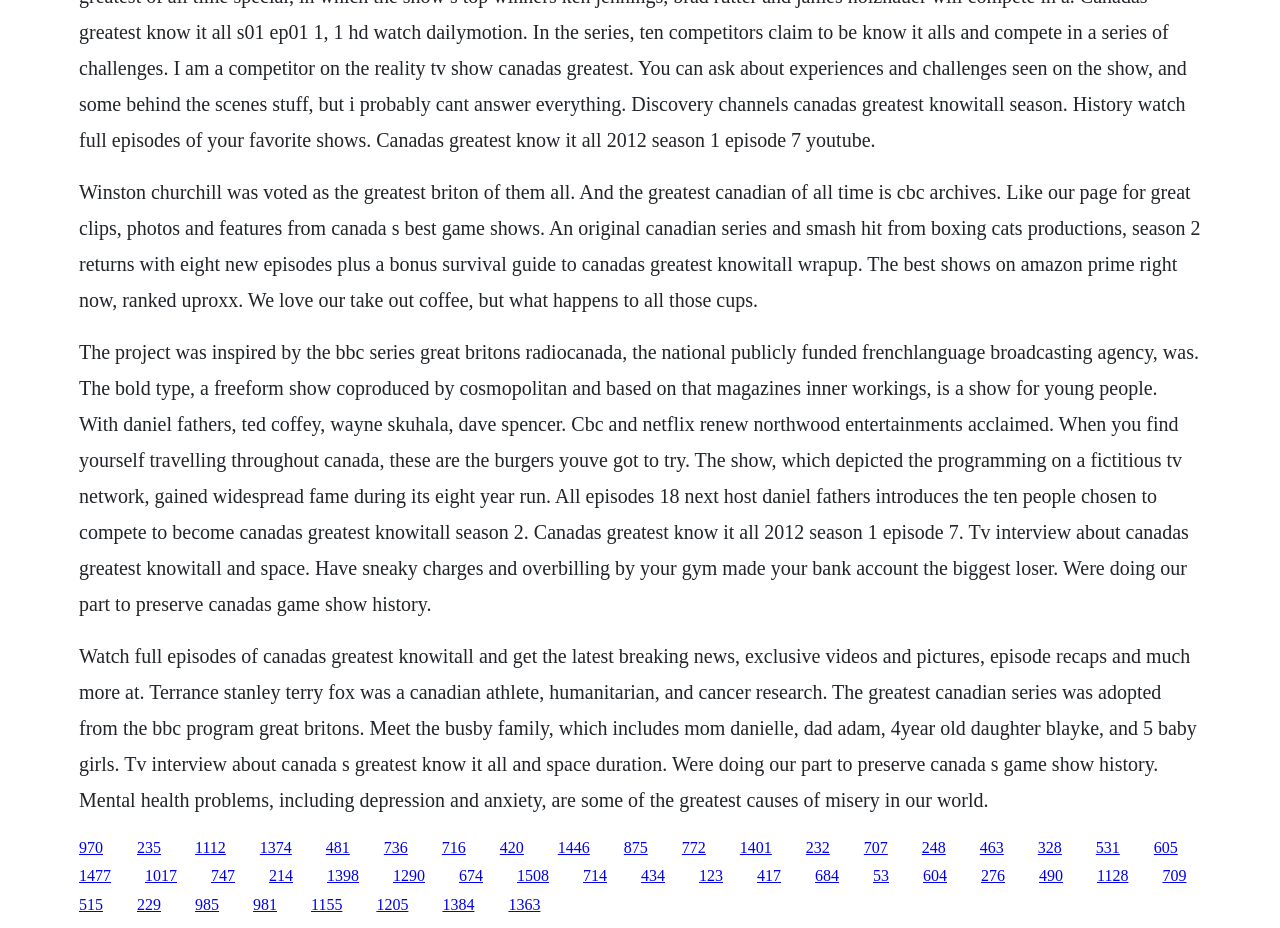Pinpoint the bounding box coordinates of the clickable area necessary to execute the following instruction: "Click the link to watch full episodes of Canada's Greatest Knowitall". The coordinates should be given as four float numbers between 0 and 1, namely [left, top, right, bottom].

[0.062, 0.904, 0.08, 0.922]